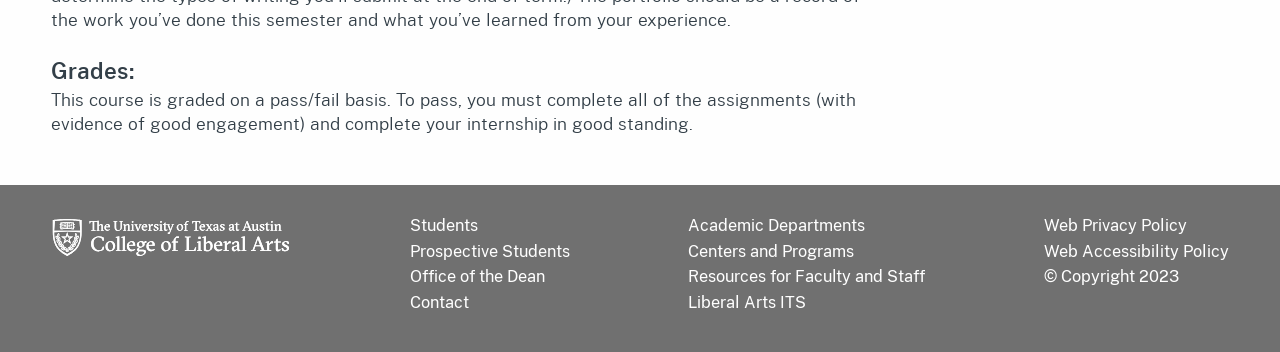Provide the bounding box coordinates of the HTML element this sentence describes: "Office of the Dean".

[0.32, 0.76, 0.426, 0.814]